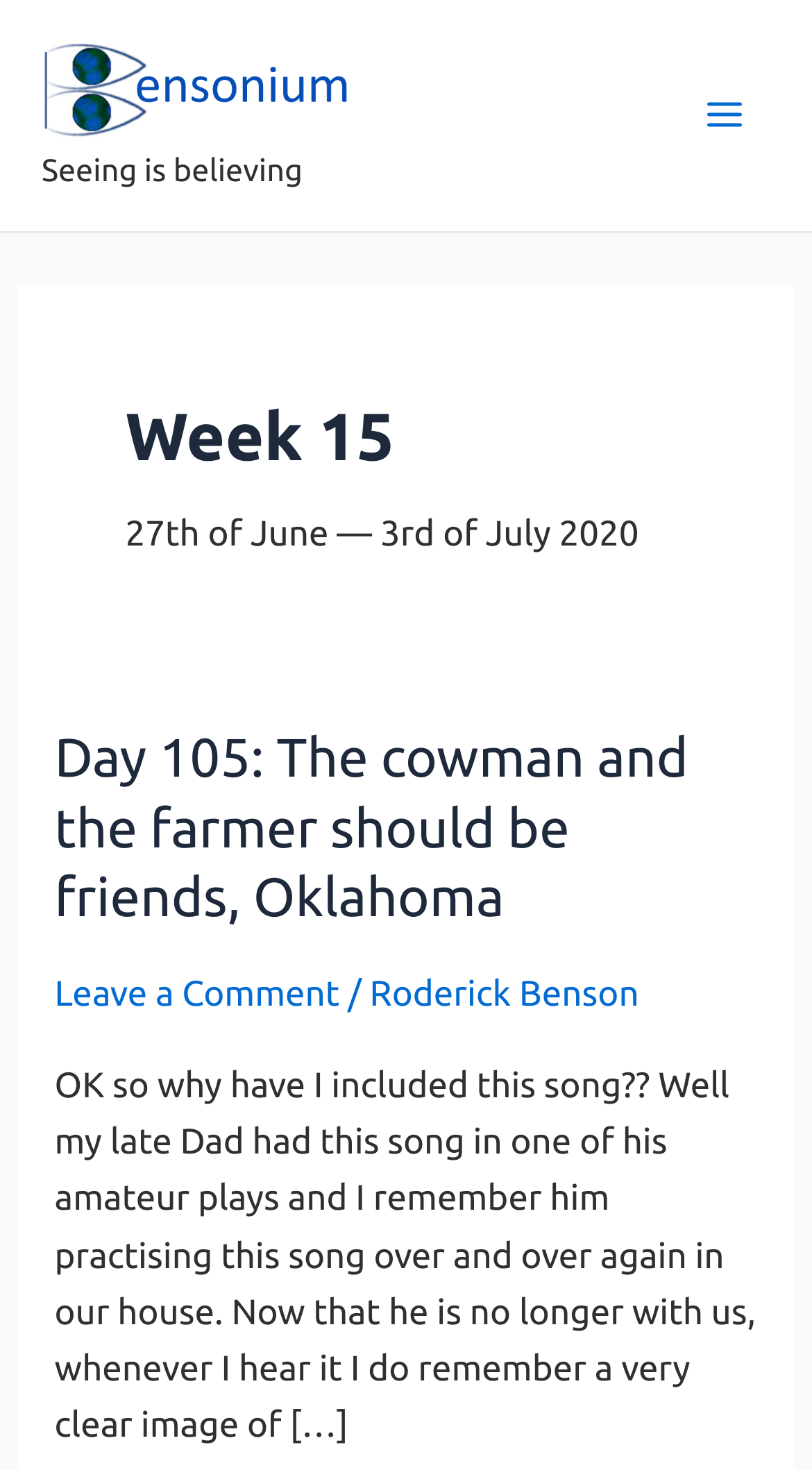Given the element description "Boy pursues Girl", identify the bounding box of the corresponding UI element.

None